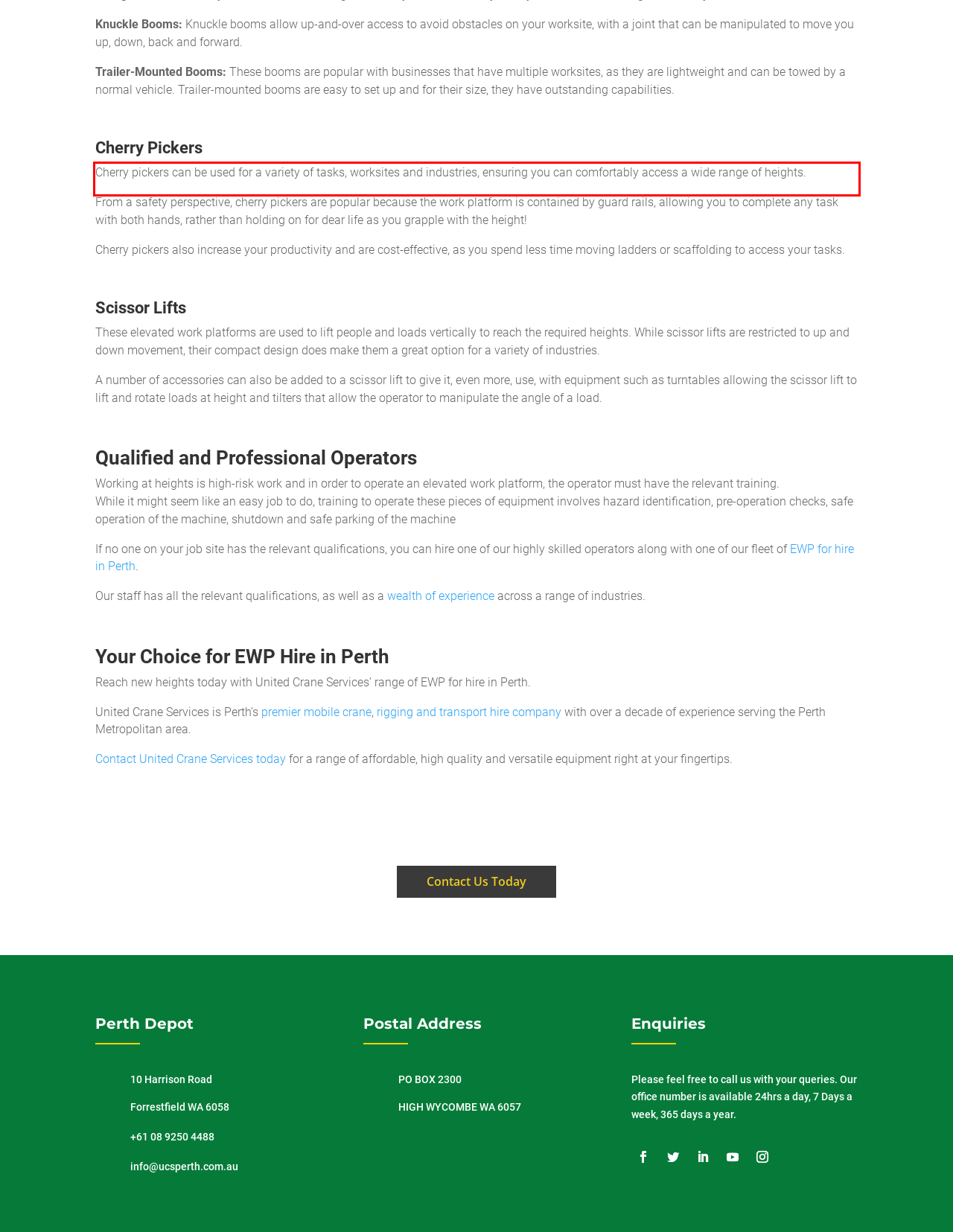Within the provided webpage screenshot, find the red rectangle bounding box and perform OCR to obtain the text content.

Cherry pickers can be used for a variety of tasks, worksites and industries, ensuring you can comfortably access a wide range of heights.